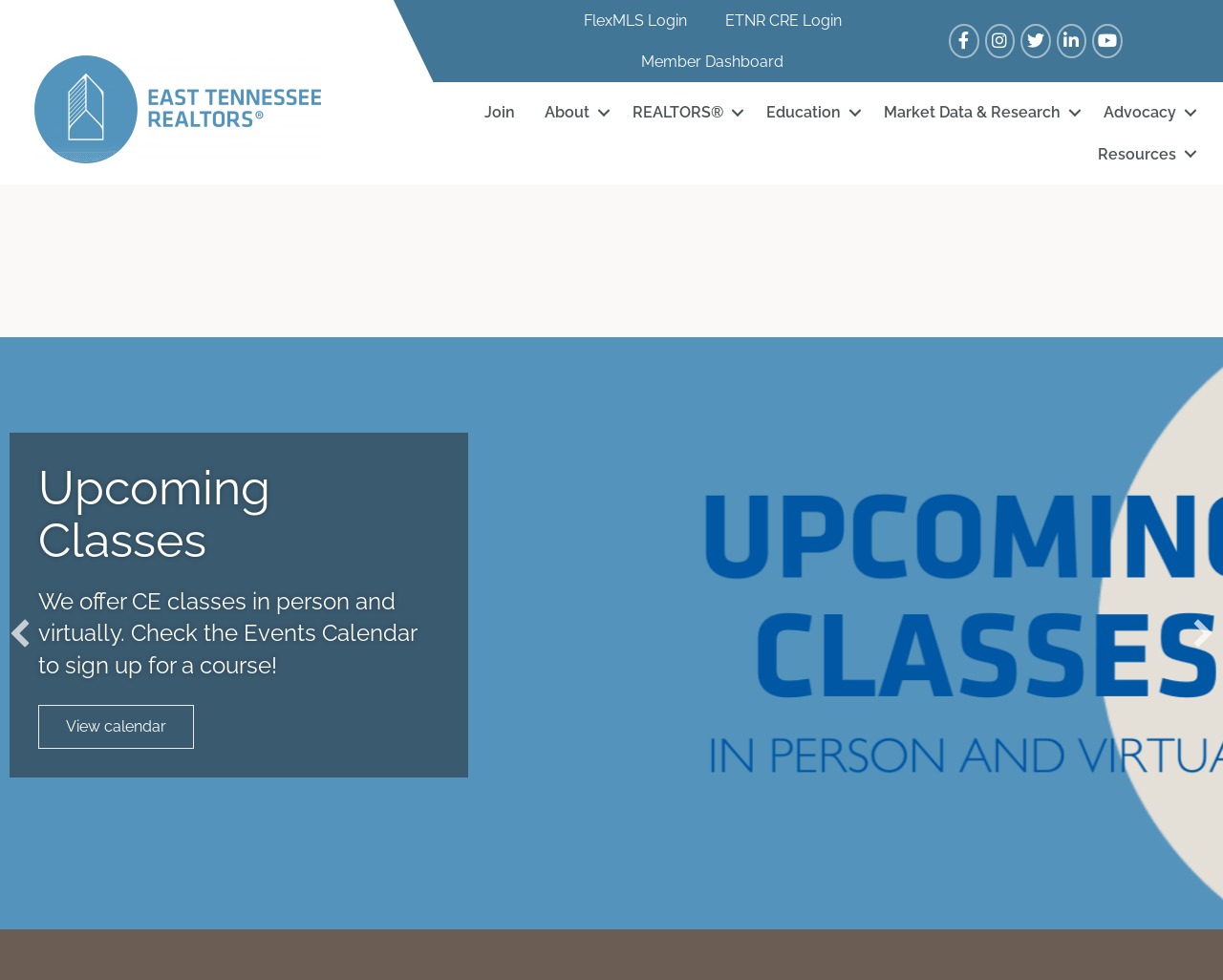Please specify the coordinates of the bounding box for the element that should be clicked to carry out this instruction: "View the calendar". The coordinates must be four float numbers between 0 and 1, formatted as [left, top, right, bottom].

[0.031, 0.719, 0.159, 0.764]